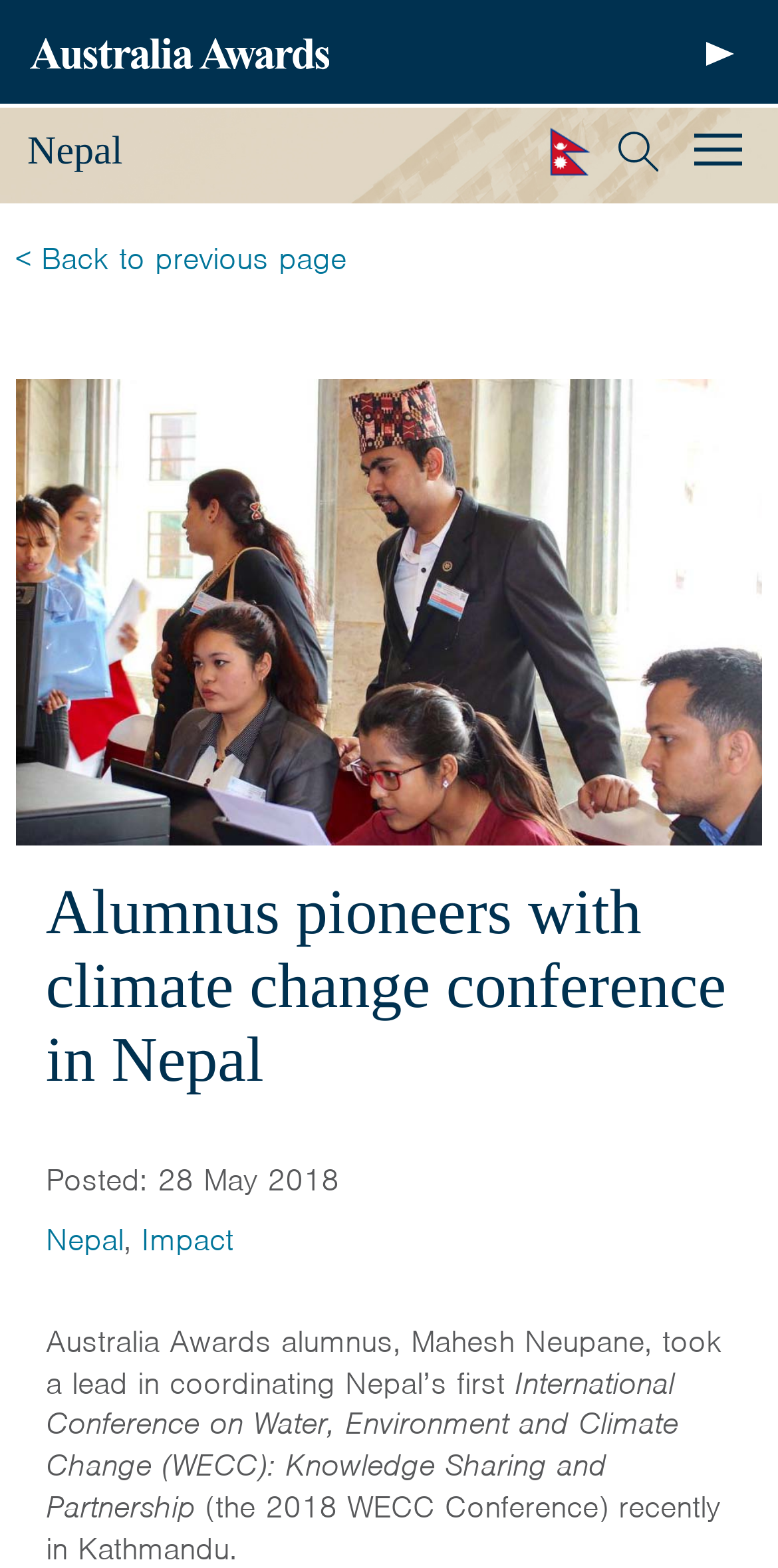What is the topic of the conference mentioned in the article? Look at the image and give a one-word or short phrase answer.

Water, Environment and Climate Change